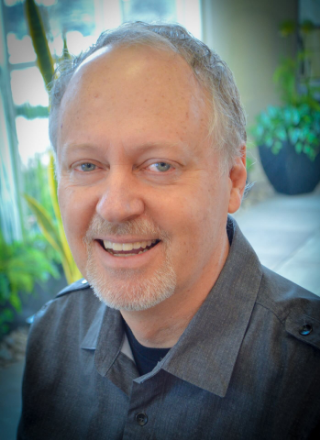What is the color of the background in the image?
Based on the screenshot, provide your answer in one word or phrase.

Soft greenery